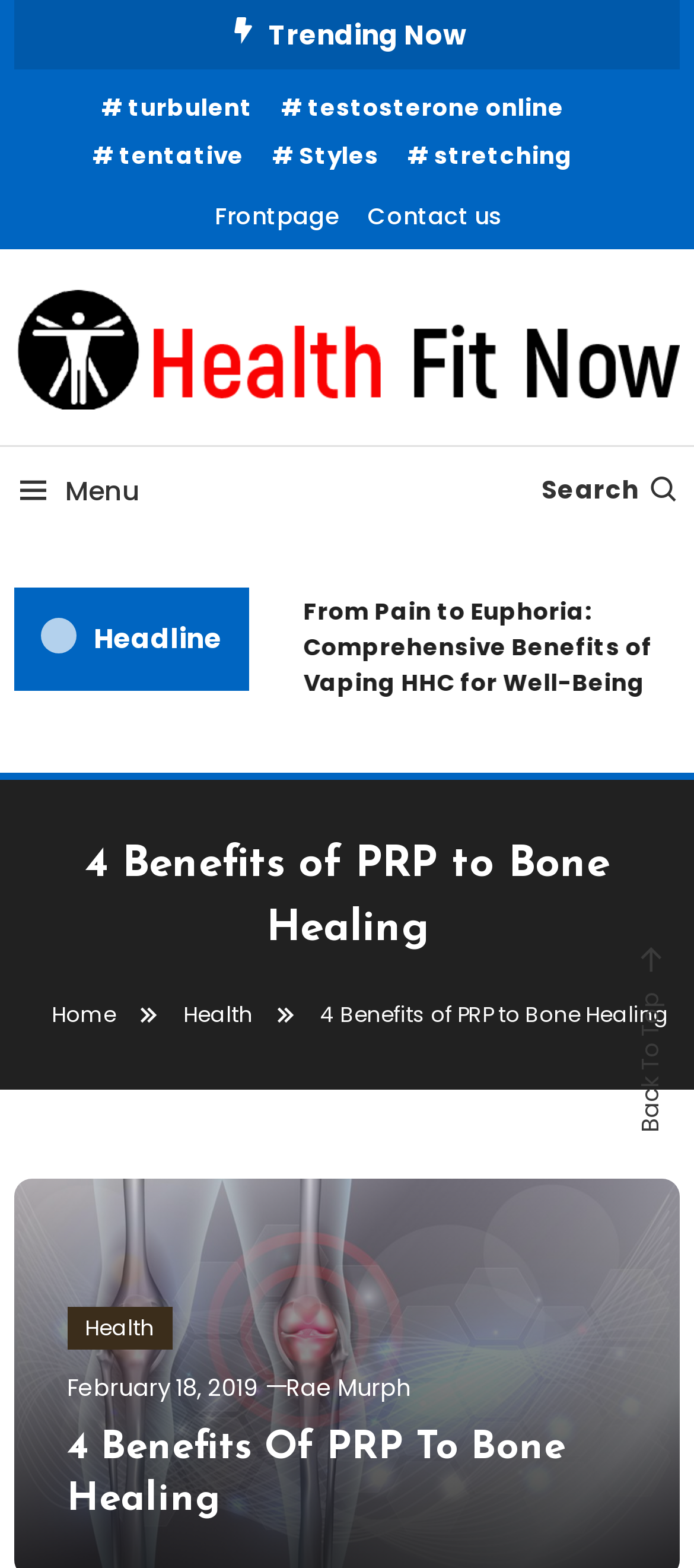Can you identify the bounding box coordinates of the clickable region needed to carry out this instruction: 'Visit the 'Health' category'? The coordinates should be four float numbers within the range of 0 to 1, stated as [left, top, right, bottom].

[0.264, 0.637, 0.364, 0.656]